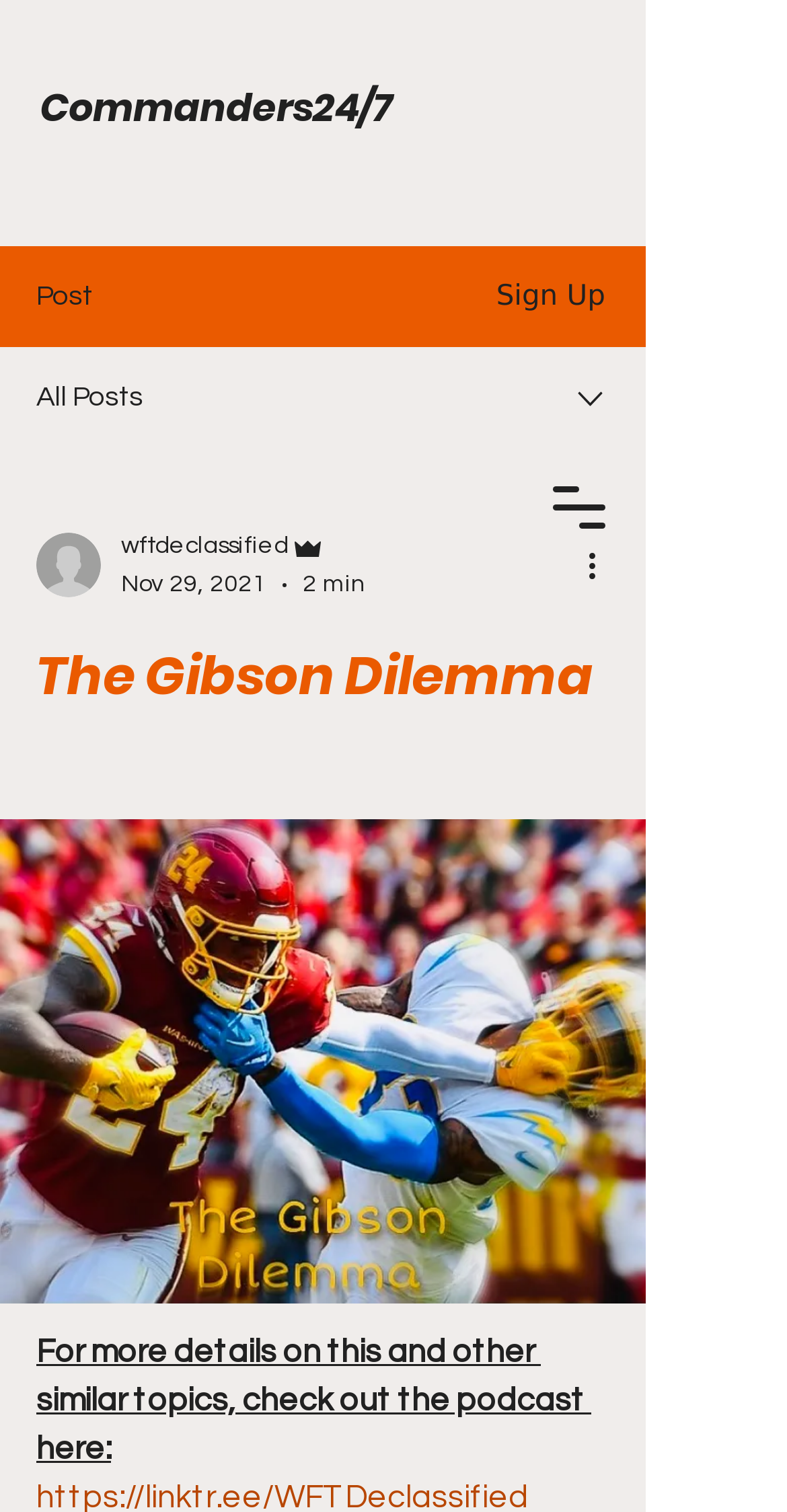Construct a thorough caption encompassing all aspects of the webpage.

The webpage is about "The Gibson Dilemma" and appears to be a blog post or article. At the top left, there is a link to "Commanders24/7". Below it, there are three static text elements: "Post", "Sign Up", and "All Posts". To the right of these text elements, there is an image. 

A combobox is located at the top center of the page, with a dropdown menu that is not expanded. Below the combobox, there is a section with a writer's picture, the username "wftdeclassified", and the role "Admin". The date "Nov 29, 2021" and the duration "2 min" are also displayed in this section.

The main content of the page is headed by "The Gibson Dilemma", which is a heading element. Below the heading, there is a large block of text that is not specified in the accessibility tree. At the bottom of the page, there is a button with no text and a static text element that reads "For more details on this and other similar topics, check out the podcast here:". There is also a button to open a navigation menu at the top right of the page.